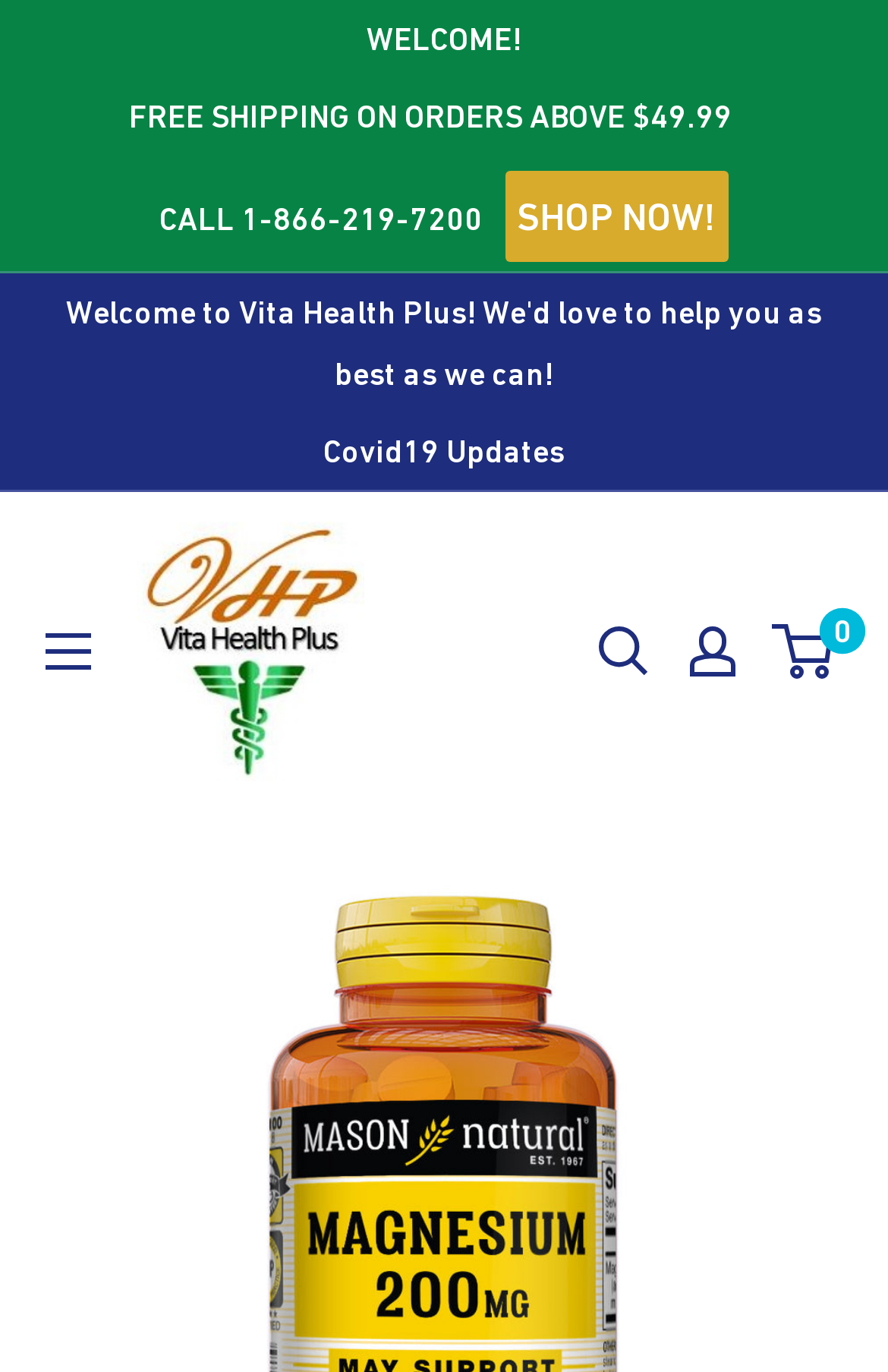What is the minimum order amount for free shipping?
Look at the screenshot and respond with a single word or phrase.

49.99